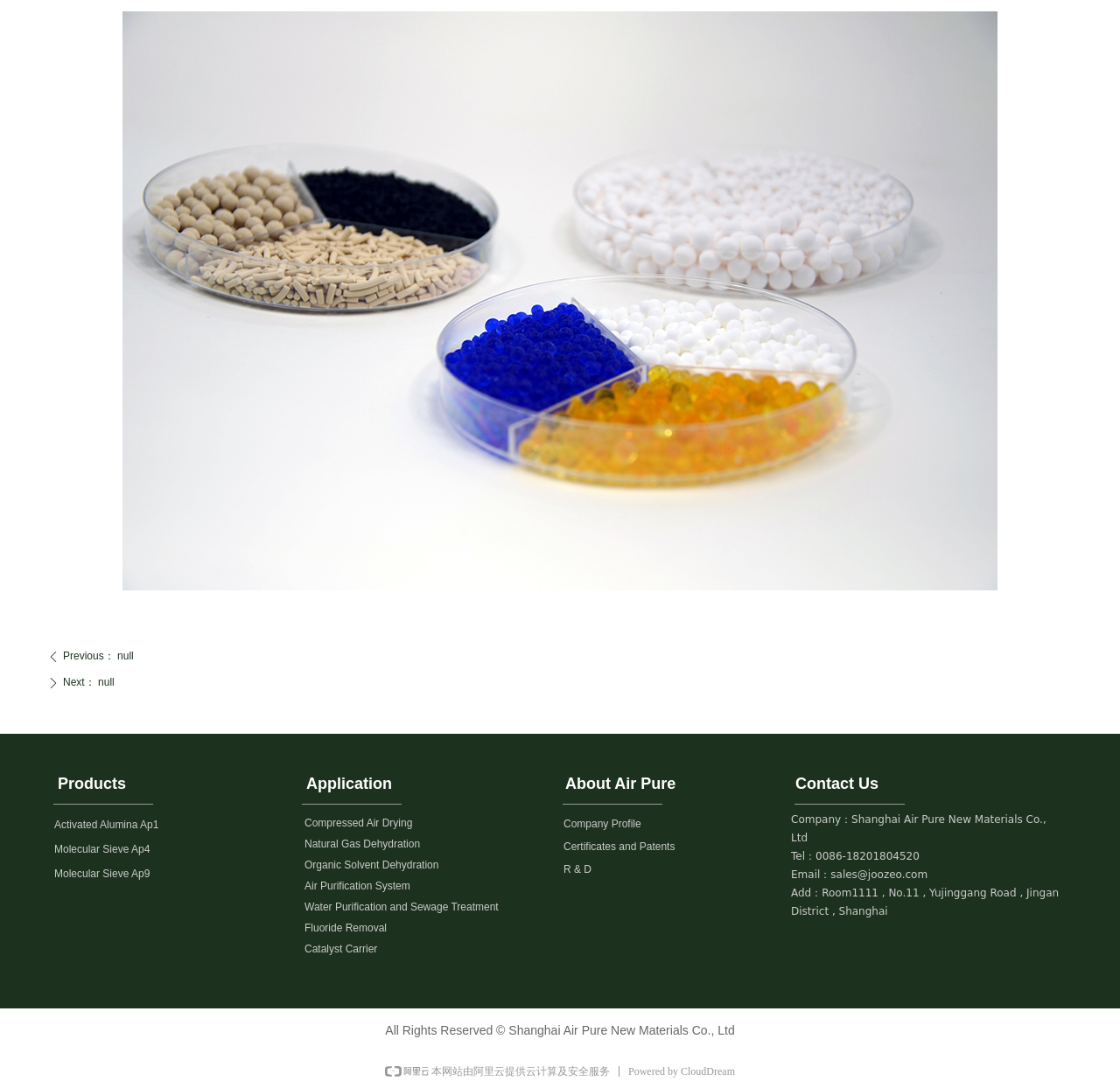Identify the bounding box coordinates for the UI element described by the following text: "Water Purification and Sewage Treatment". Provide the coordinates as four float numbers between 0 and 1, in the format [left, top, right, bottom].

[0.264, 0.824, 0.477, 0.843]